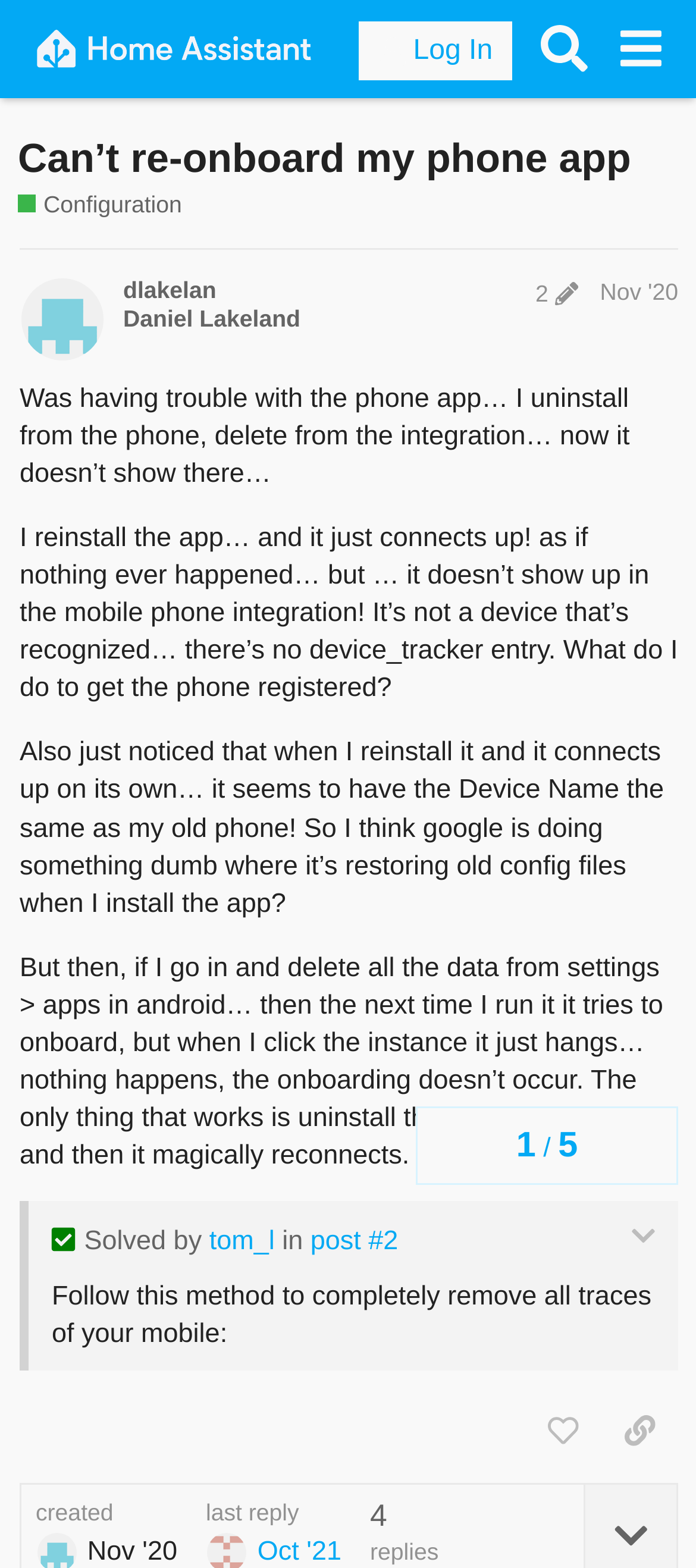How many replies are there to this topic?
Please provide a single word or phrase as the answer based on the screenshot.

Replies